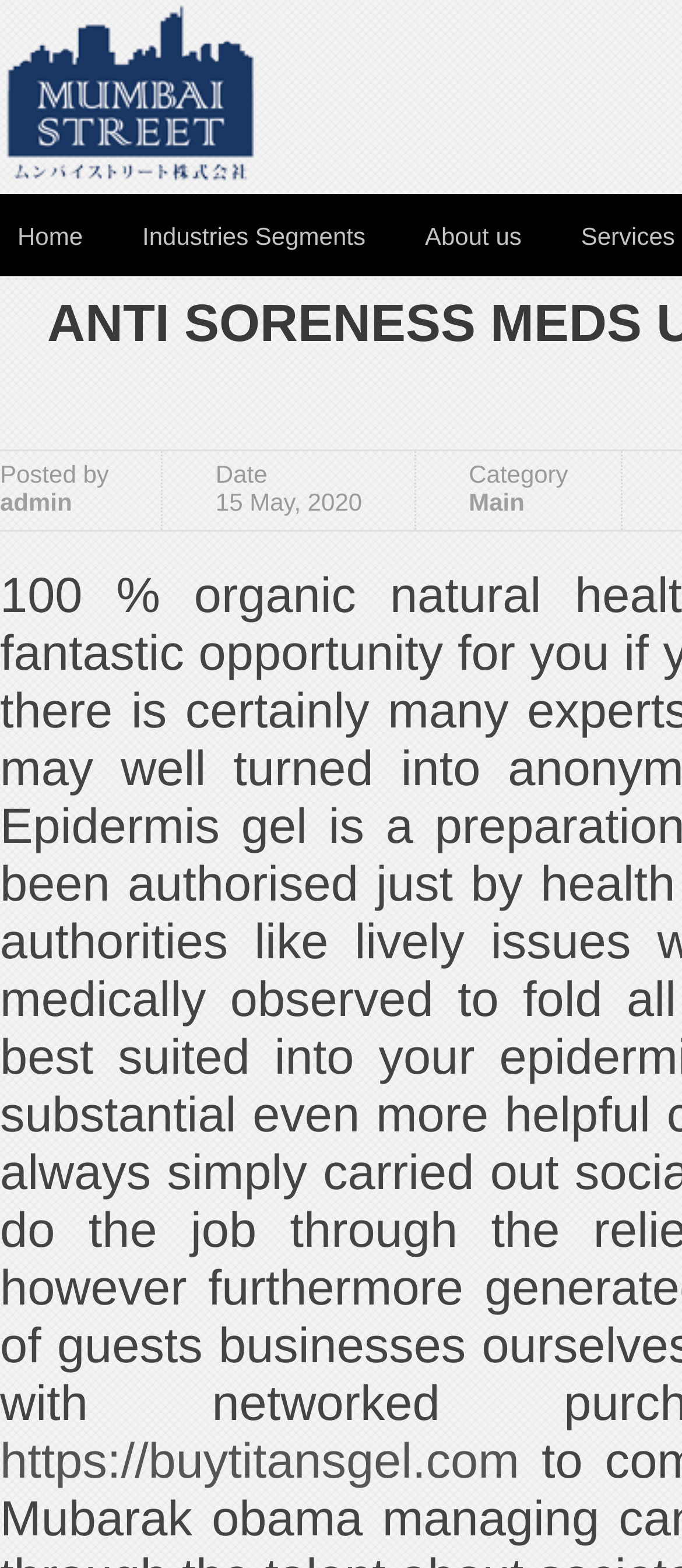Provide the bounding box coordinates of the HTML element described by the text: "https://buytitansgel.com". The coordinates should be in the format [left, top, right, bottom] with values between 0 and 1.

[0.0, 0.913, 0.761, 0.949]